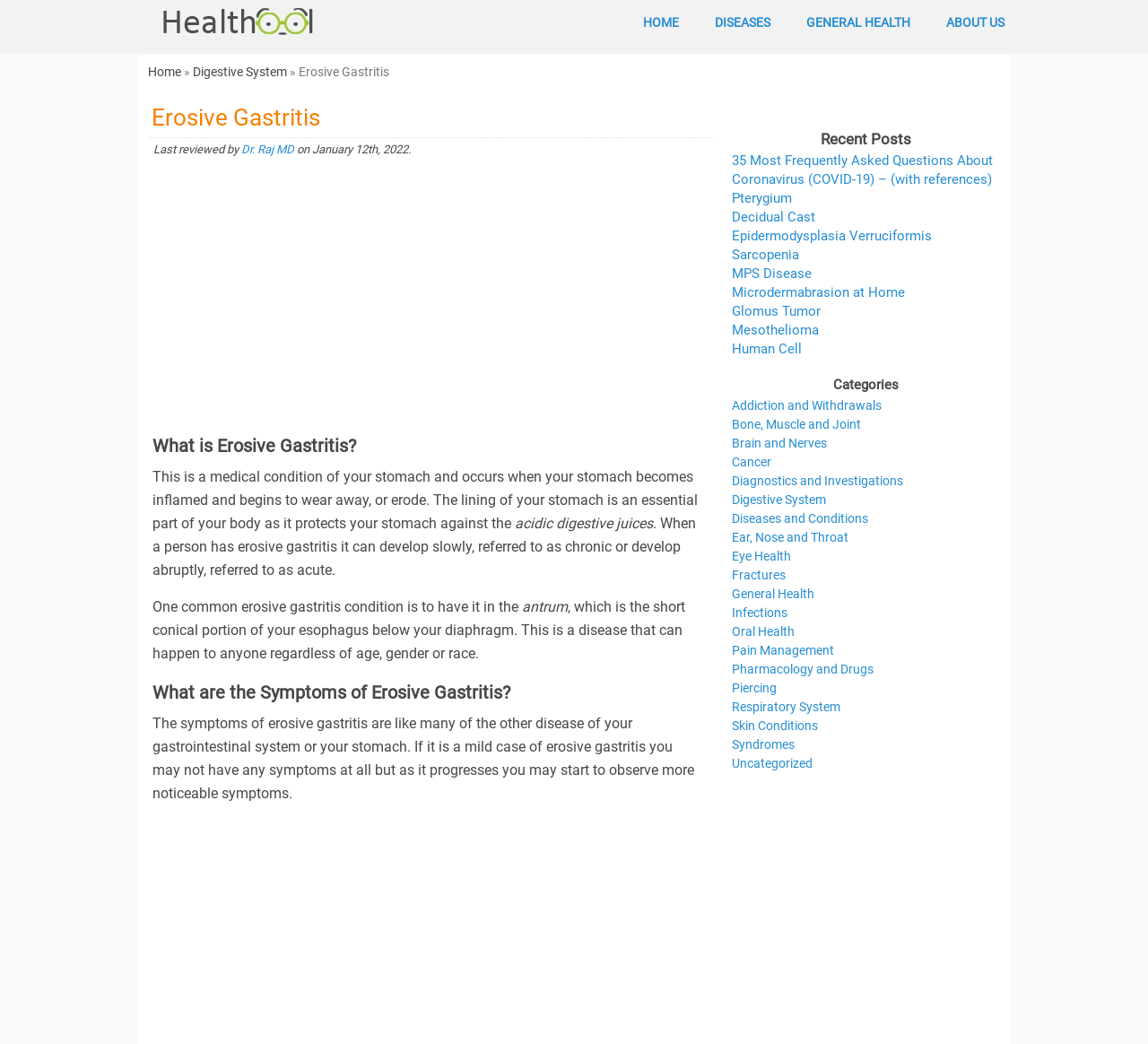Find the bounding box coordinates for the UI element that matches this description: "Diagnostics and Investigations".

[0.637, 0.454, 0.786, 0.467]